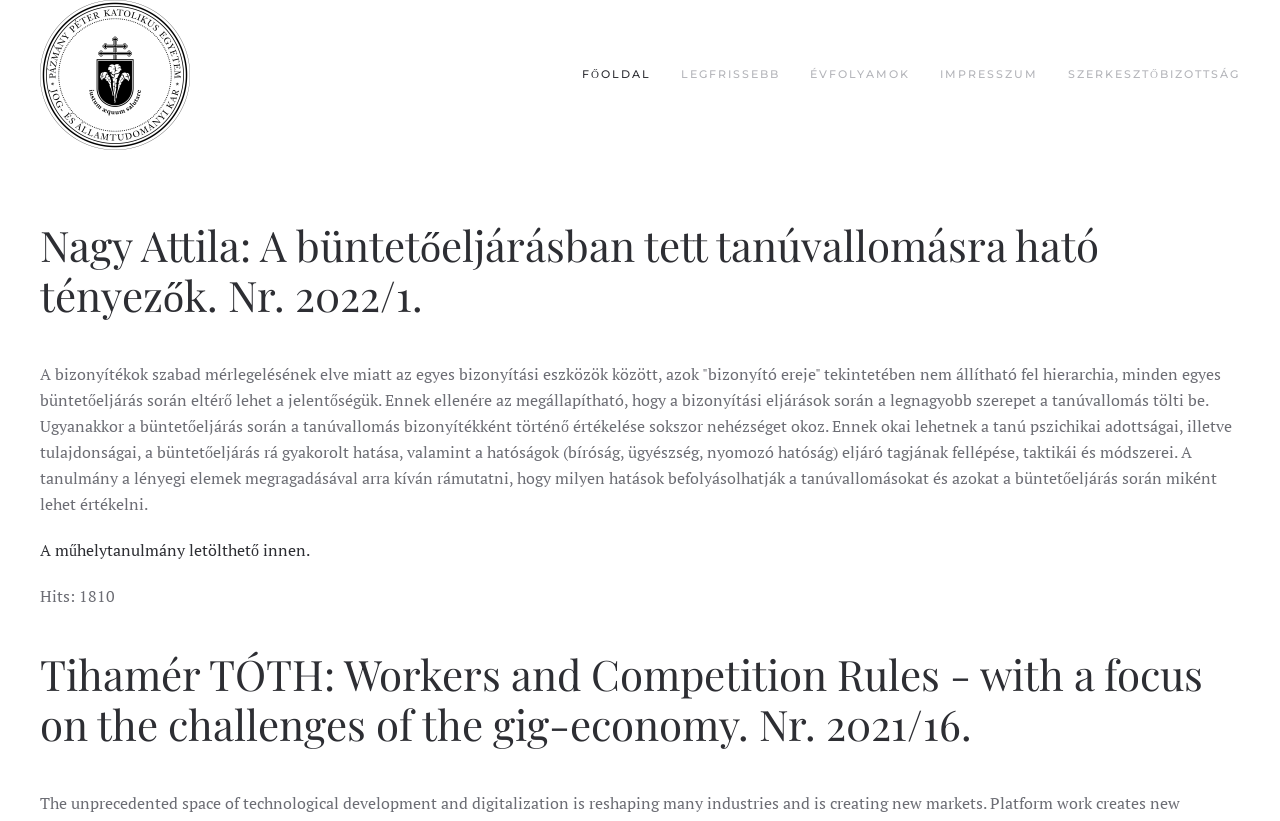Please provide a brief answer to the question using only one word or phrase: 
What is the name of the first article?

Nagy Attila